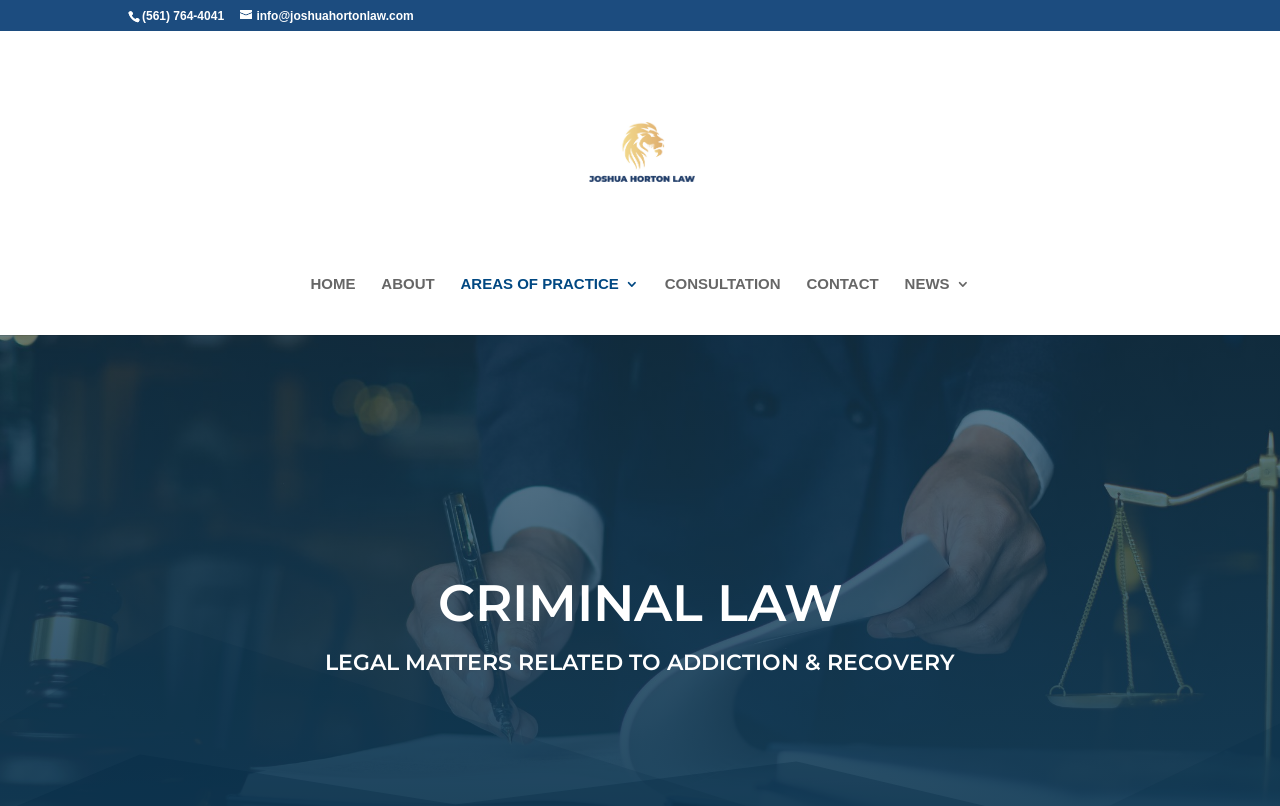How many navigation links are there in the top menu?
Kindly answer the question with as much detail as you can.

I counted the number of link elements in the top menu section of the webpage. There are links to 'HOME', 'ABOUT', 'AREAS OF PRACTICE', 'CONSULTATION', 'CONTACT', and 'NEWS', which makes a total of 6 navigation links.